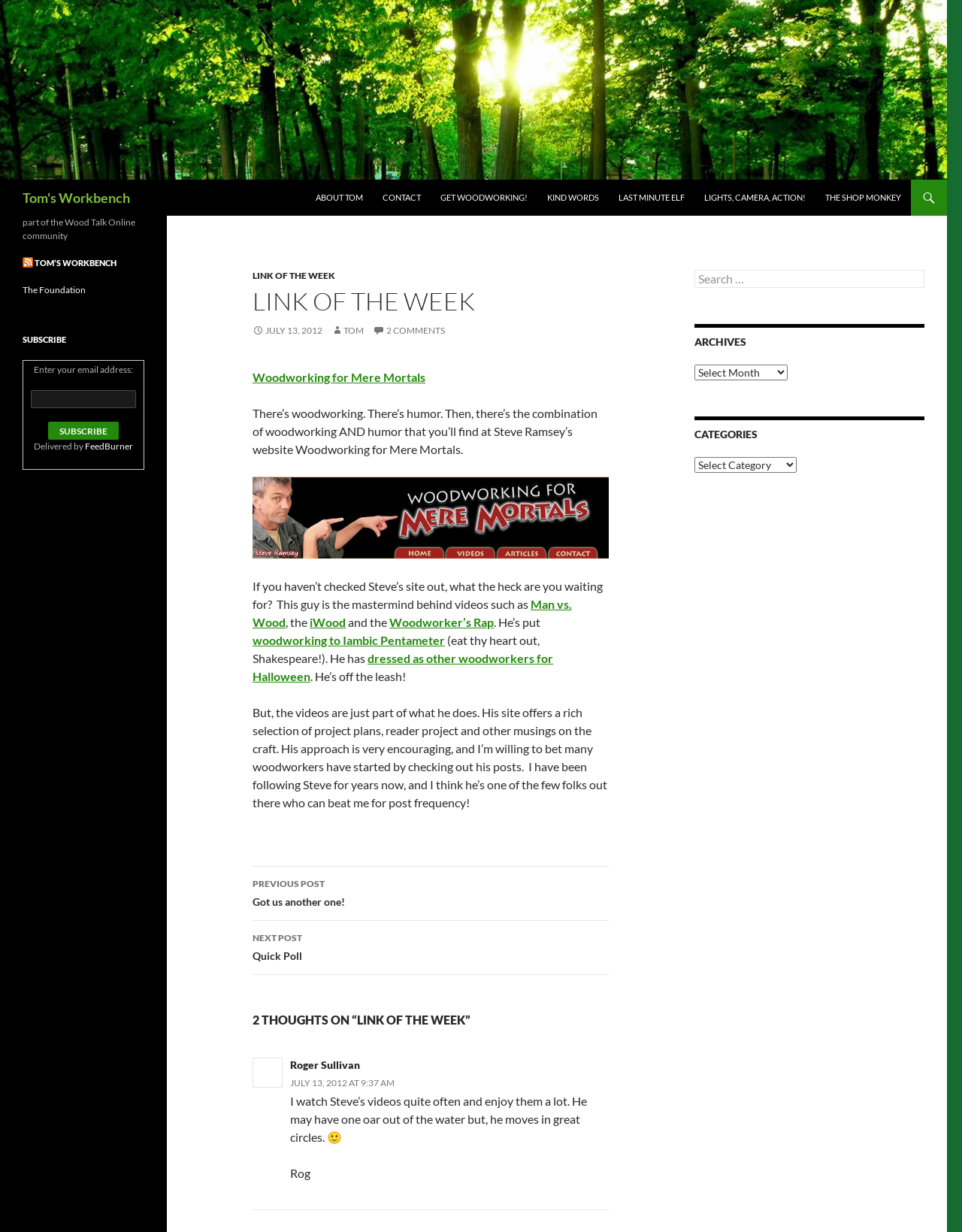Generate a thorough caption that explains the contents of the webpage.

This webpage is about Tom's Workbench, a woodworking blog. At the top, there is a header section with a logo image and a link to Tom's Workbench. Below the header, there is a navigation menu with links to various sections of the website, including "About Tom", "Contact", and "Get Woodworking!".

The main content area is divided into two columns. The left column contains an article with a heading "Link of the Week: Woodworking for Mere Mortals". The article describes Steve Ramsey's website, Woodworking for Mere Mortals, which offers a combination of woodworking and humor. The article includes links to Steve's videos, such as "Man vs. Wood" and "Woodworker's Rap", and mentions that his site offers project plans, reader projects, and other musings on the craft.

Below the article, there is a section for post navigation, with links to previous and next posts. Following that, there is a section for comments, with two comments displayed. Each comment includes the commenter's name, the date and time of the comment, and the comment text.

The right column contains a search box, archives, categories, and a section for subscribing to the website via email. There is also a section for RSS feeds and a link to Tom's Workbench.

At the bottom of the page, there is a footer section with a copyright notice and a link to the website's foundation.